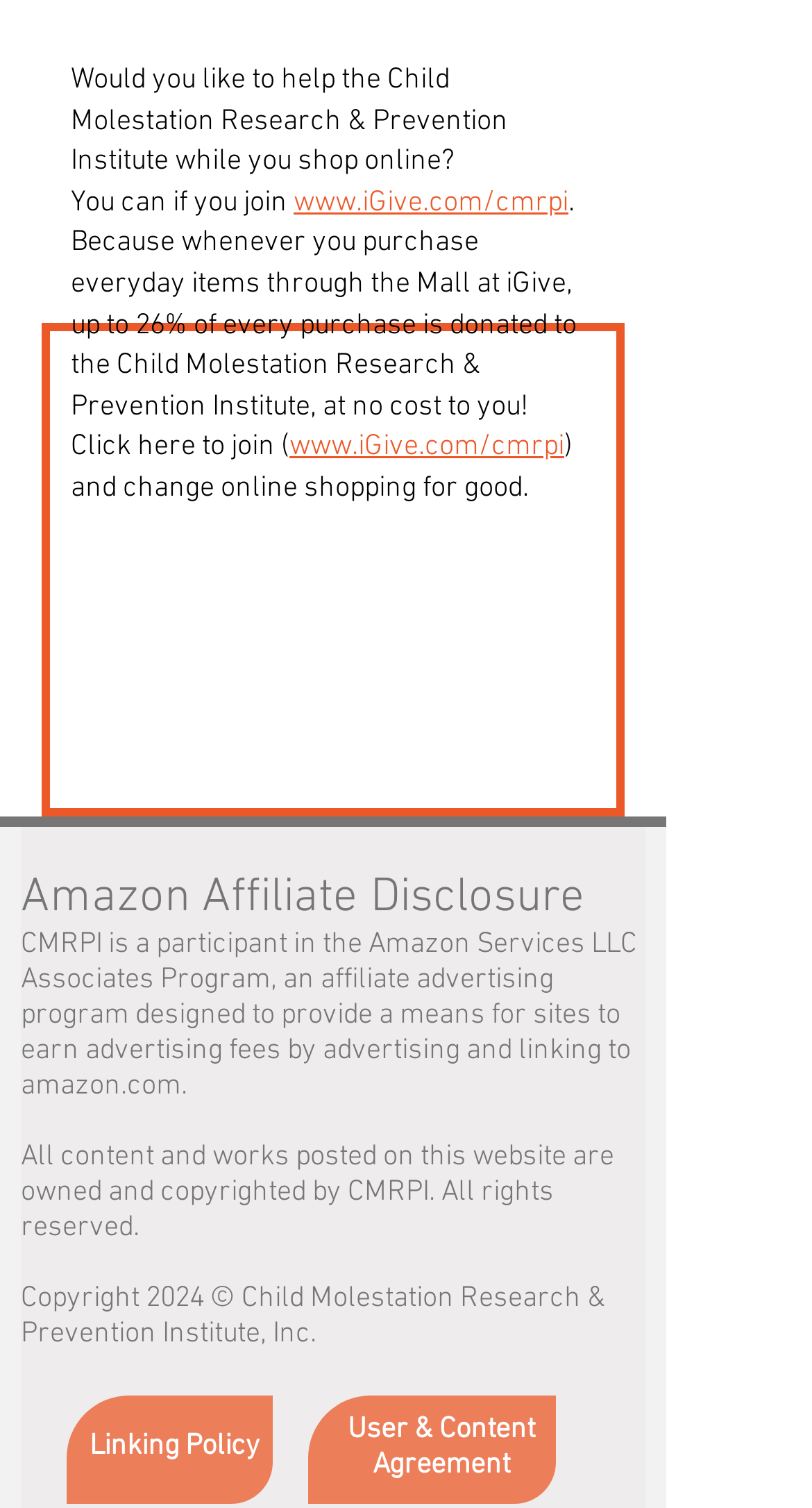Analyze the image and answer the question with as much detail as possible: 
What program is CMRPI a participant in?

CMRPI is a participant in the Amazon Services LLC Associates Program, as stated in the 'Amazon Affiliate Disclosure' section, which is an affiliate advertising program designed to provide a means for sites to earn advertising fees by advertising and linking to amazon.com.